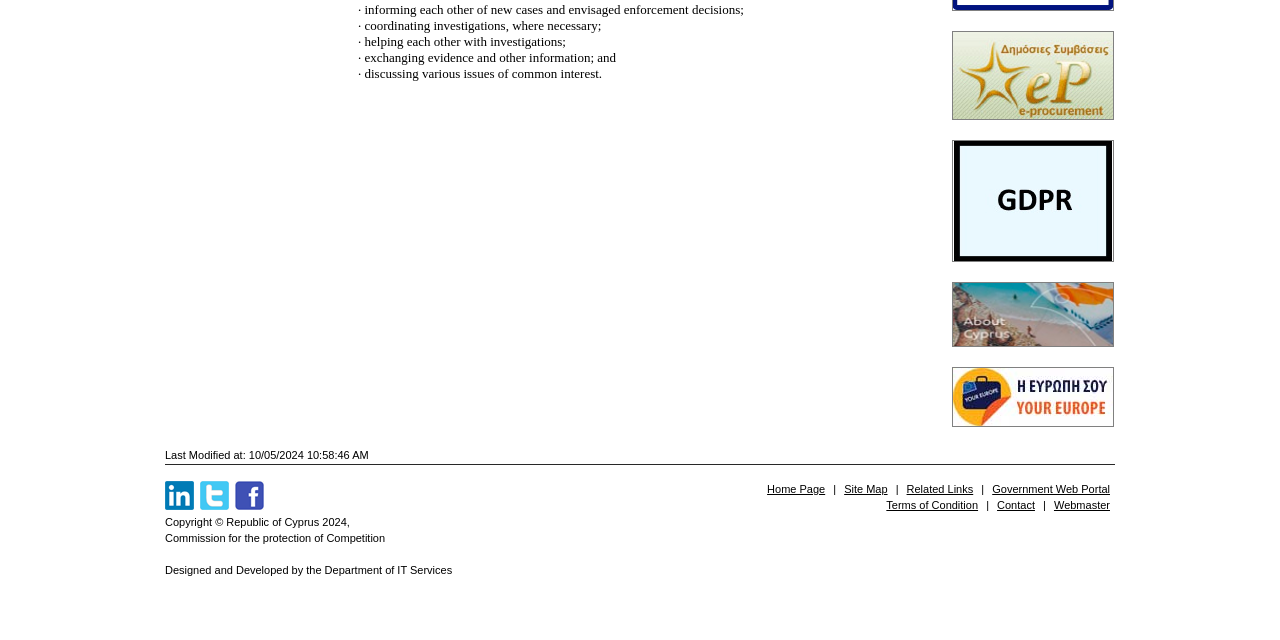Provide the bounding box coordinates of the HTML element described by the text: "Terms of Condition".

[0.689, 0.779, 0.768, 0.798]